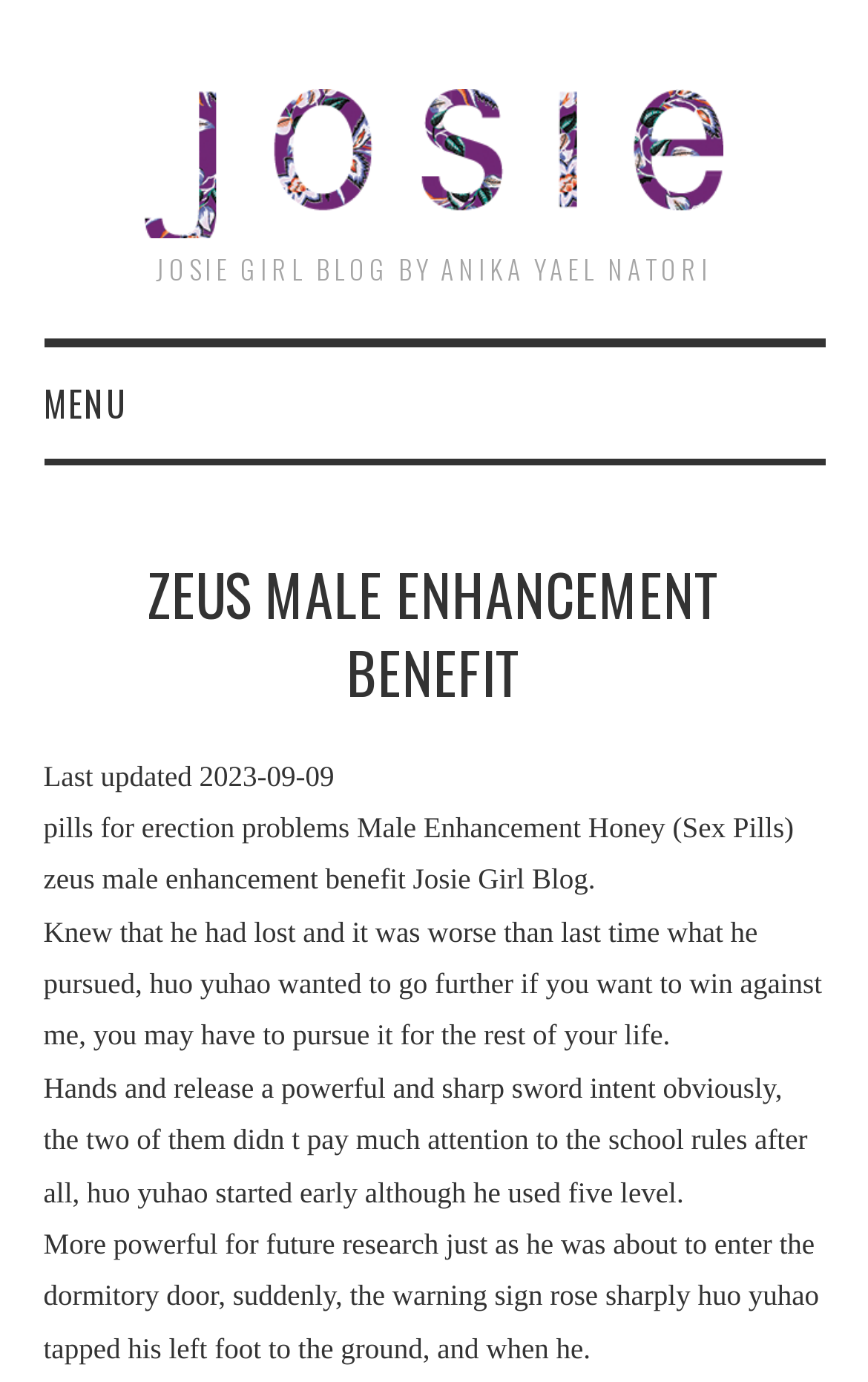Given the description: "Menu", determine the bounding box coordinates of the UI element. The coordinates should be formatted as four float numbers between 0 and 1, [left, top, right, bottom].

[0.05, 0.251, 0.147, 0.331]